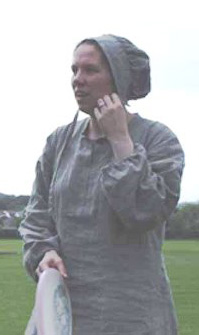Provide a comprehensive description of the image.

The image features a woman dressed in distinctive plain clothing, indicative of Quaker traditions. She is wearing a simple, gray dress with long sleeves, reflecting a modest style that is characteristic of the Quaker commitment to plainness and simplicity in dress. Her headwear, a bonnet, complements her outfit and has been noted by passersby, as emphasized in a quote mentioning that people often ask her about her Quaker attire. This attire symbolizes her spiritual beliefs and commitment to living a life of integrity and simplicity, as shared in Alice's testimony regarding her faith and lifestyle choices. The background suggests an outdoor setting, reinforcing the sense of community often found in Quaker gatherings. This image serves as a visual representation of the Quaker belief in living simply and with purpose.